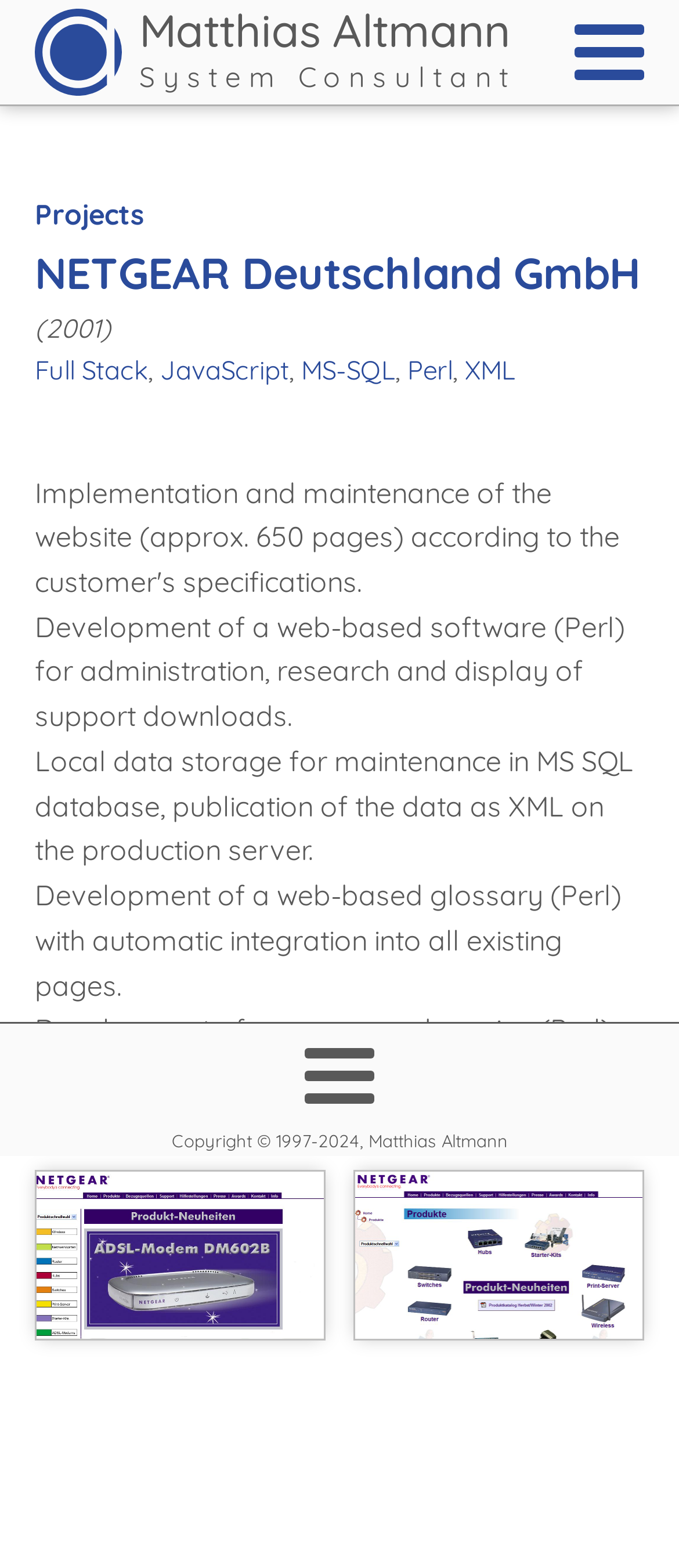Find the bounding box coordinates corresponding to the UI element with the description: "Full Stack". The coordinates should be formatted as [left, top, right, bottom], with values as floats between 0 and 1.

[0.051, 0.225, 0.218, 0.246]